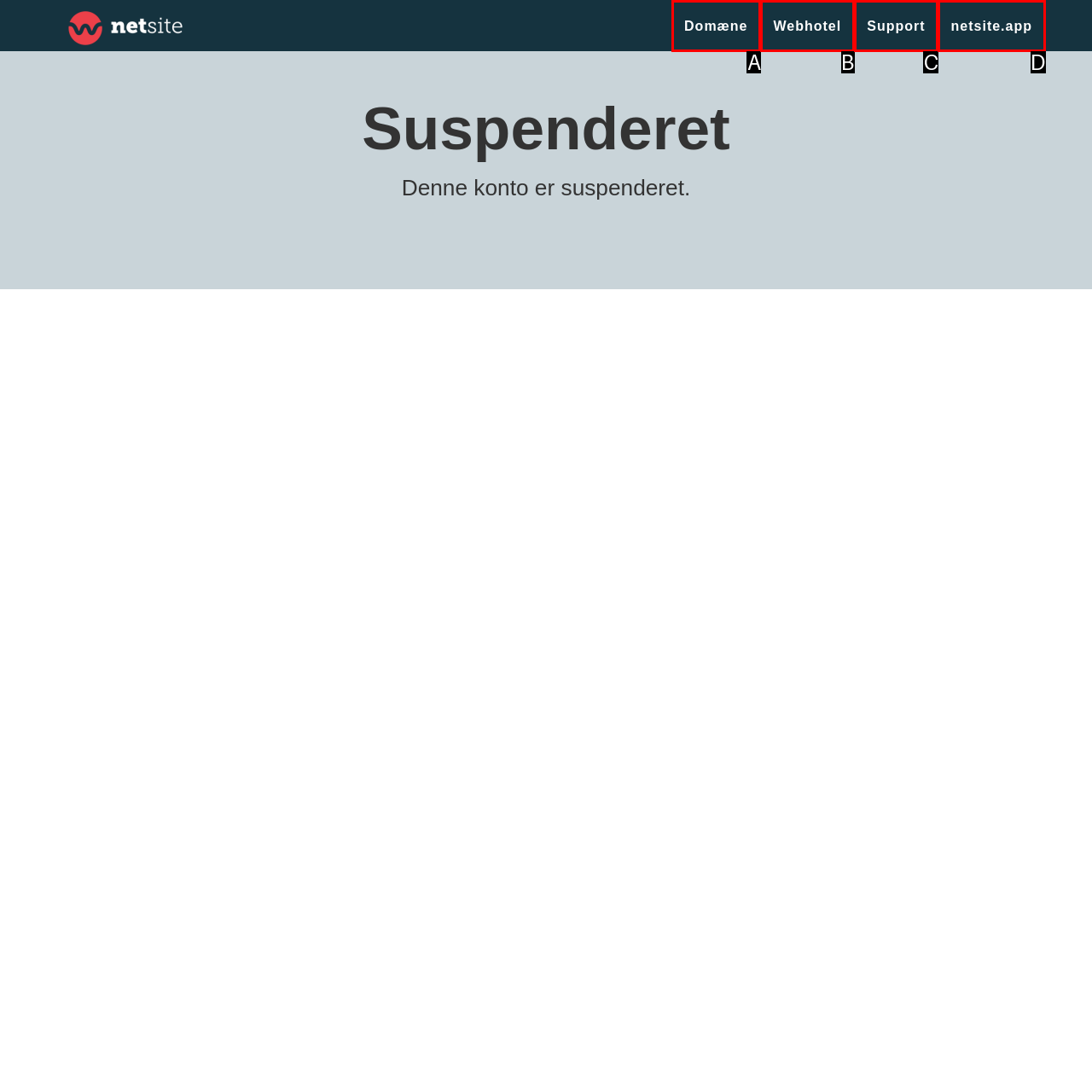Select the HTML element that corresponds to the description: Webhotel
Reply with the letter of the correct option from the given choices.

B